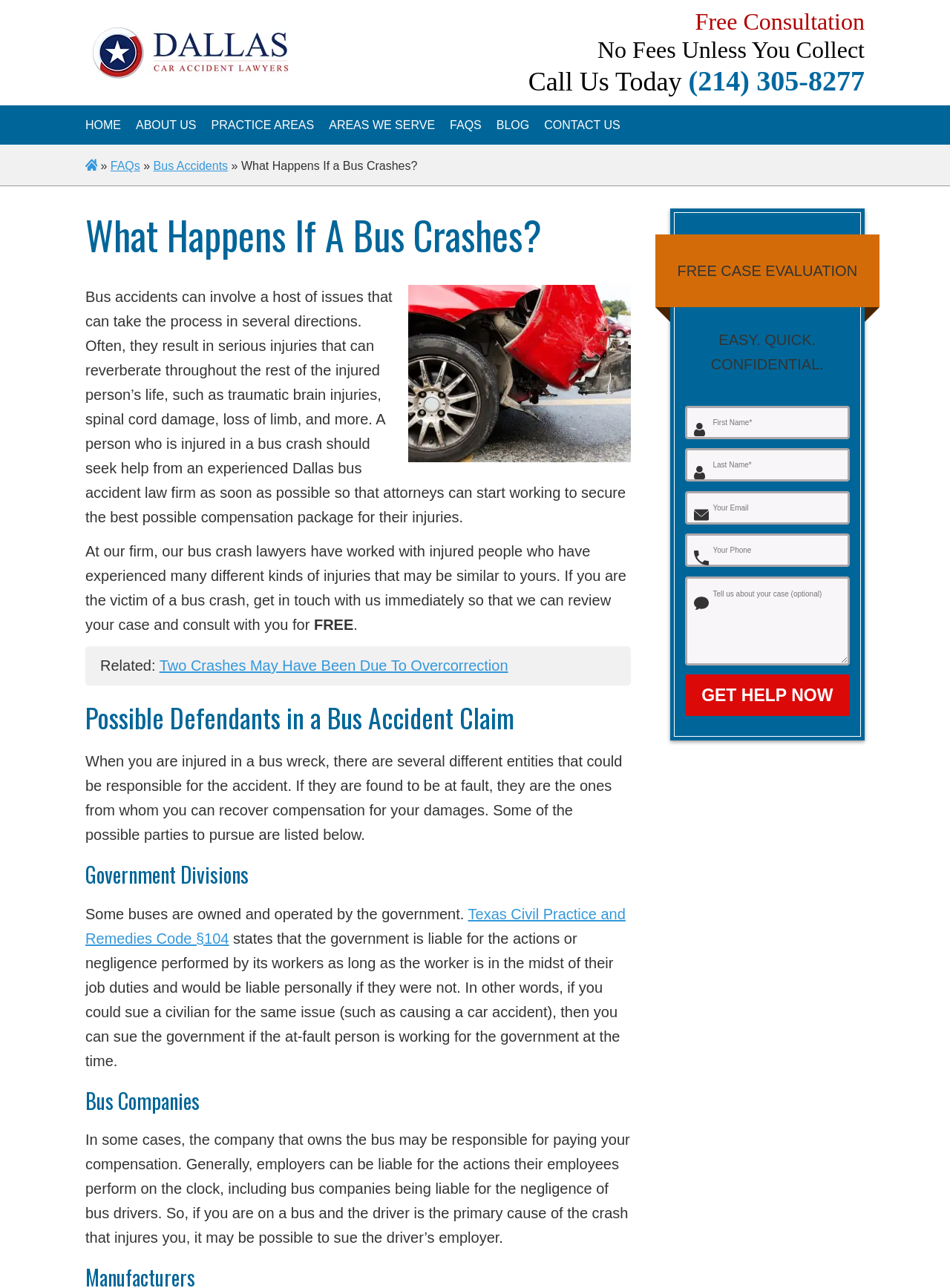Determine the main headline of the webpage and provide its text.

What Happens If A Bus Crashes?